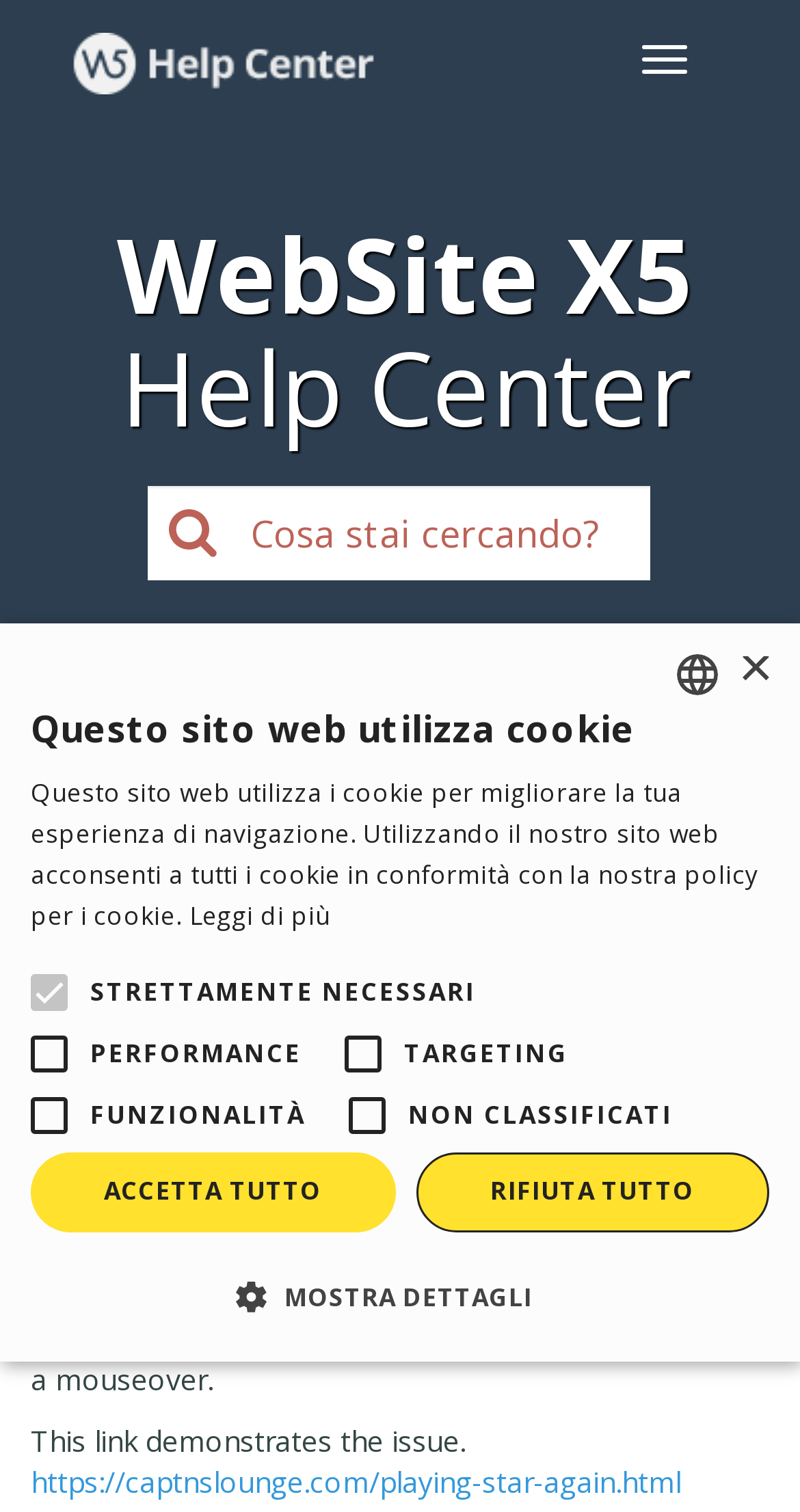Could you locate the bounding box coordinates for the section that should be clicked to accomplish this task: "Click the 'https://captnslounge.com/playing-star-again.html' link".

[0.038, 0.967, 0.851, 0.992]